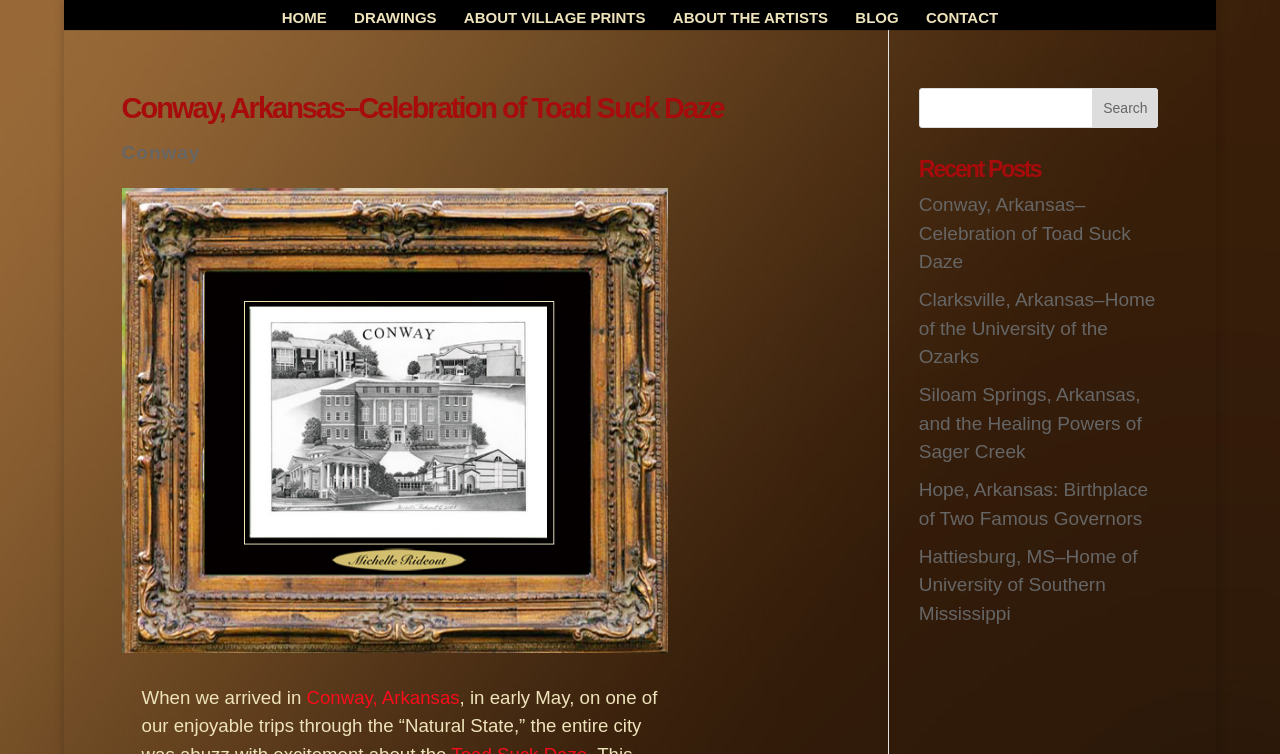Answer this question in one word or a short phrase: How many navigation links are there?

6